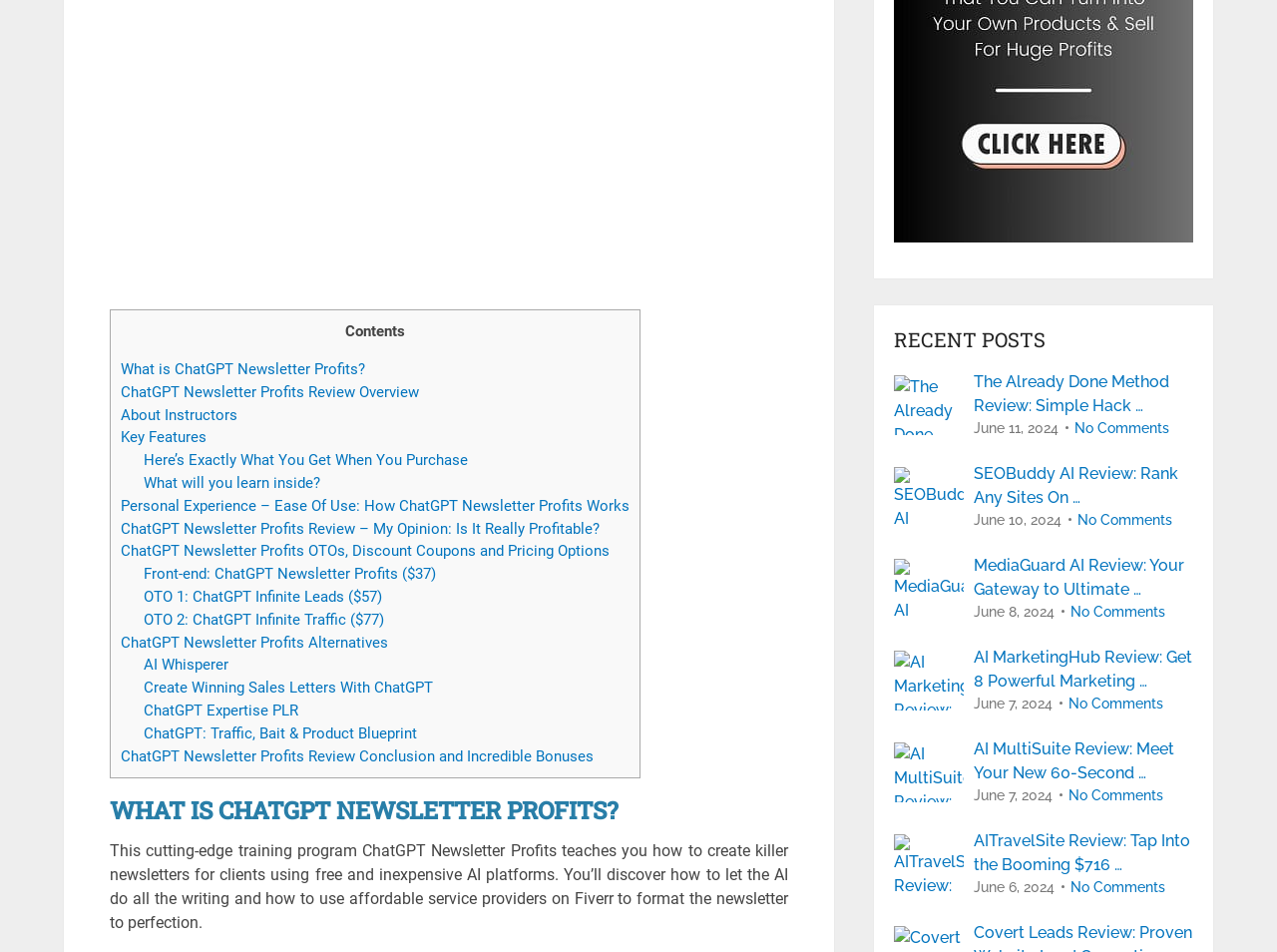Find the bounding box coordinates for the UI element whose description is: "About Instructors". The coordinates should be four float numbers between 0 and 1, in the format [left, top, right, bottom].

[0.095, 0.426, 0.186, 0.445]